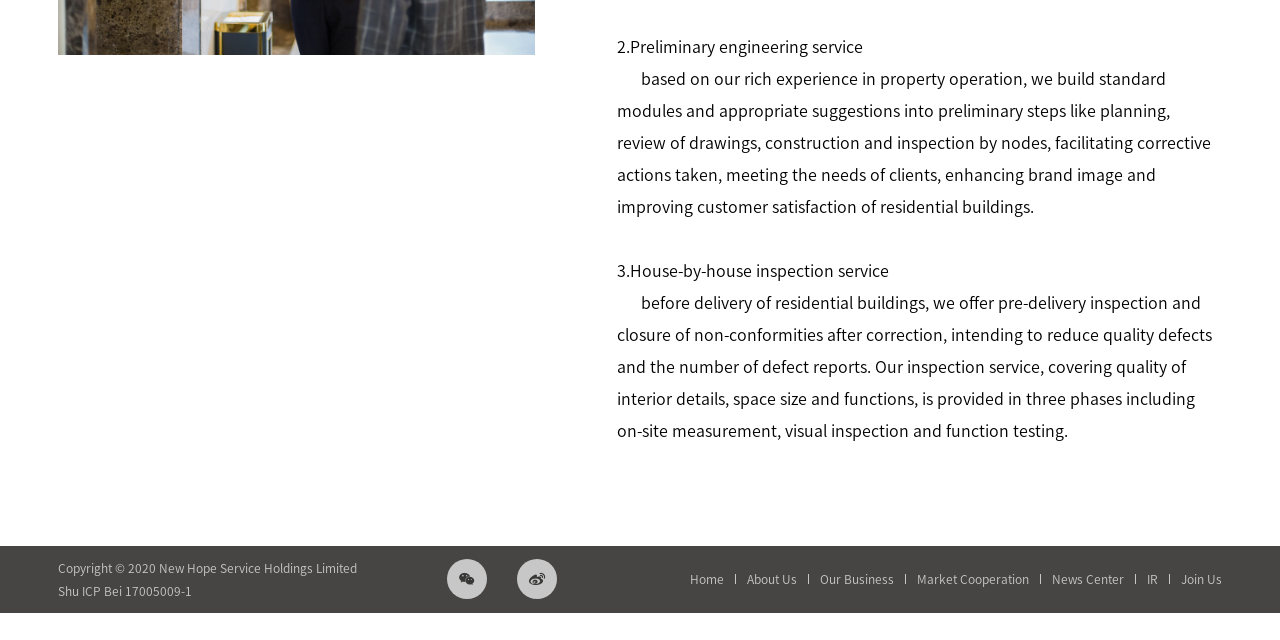Find the bounding box of the element with the following description: "title="Share to wechat"". The coordinates must be four float numbers between 0 and 1, formatted as [left, top, right, bottom].

[0.349, 0.874, 0.38, 0.936]